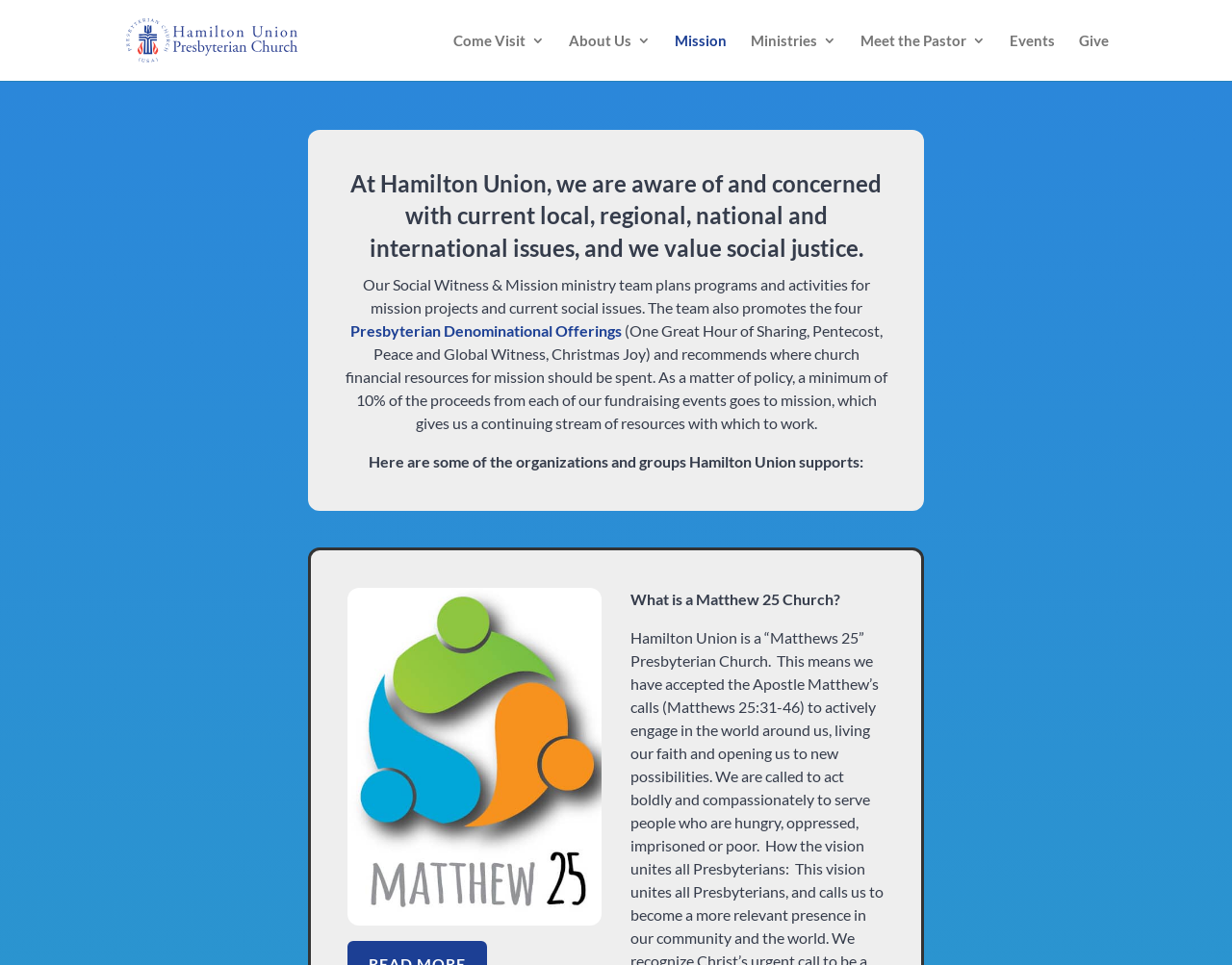Find the bounding box coordinates of the clickable region needed to perform the following instruction: "Click the 'Missions' link". The coordinates should be provided as four float numbers between 0 and 1, i.e., [left, top, right, bottom].

[0.548, 0.035, 0.59, 0.084]